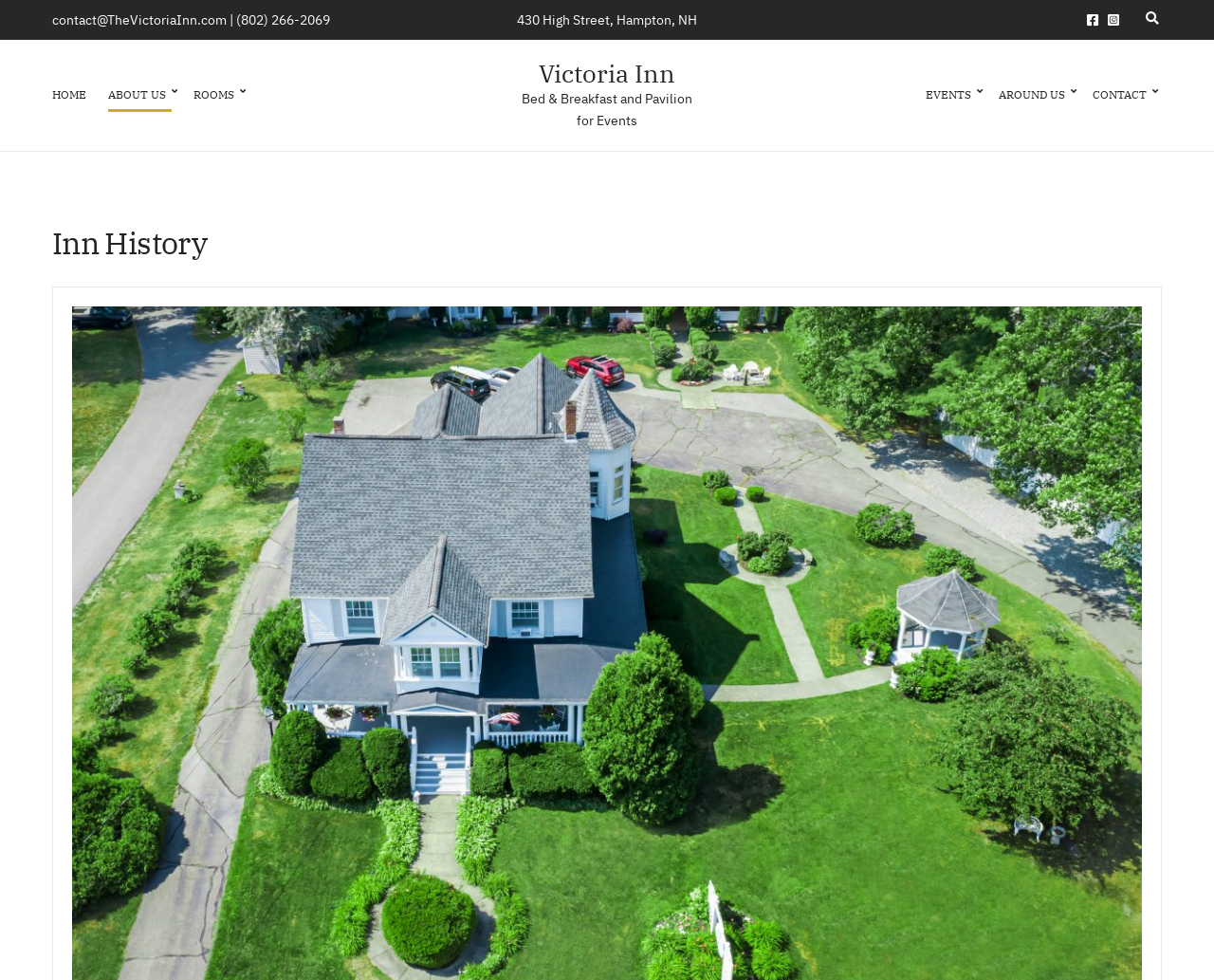Locate the bounding box coordinates of the area to click to fulfill this instruction: "go to the home page". The bounding box should be presented as four float numbers between 0 and 1, in the order [left, top, right, bottom].

[0.043, 0.08, 0.071, 0.114]